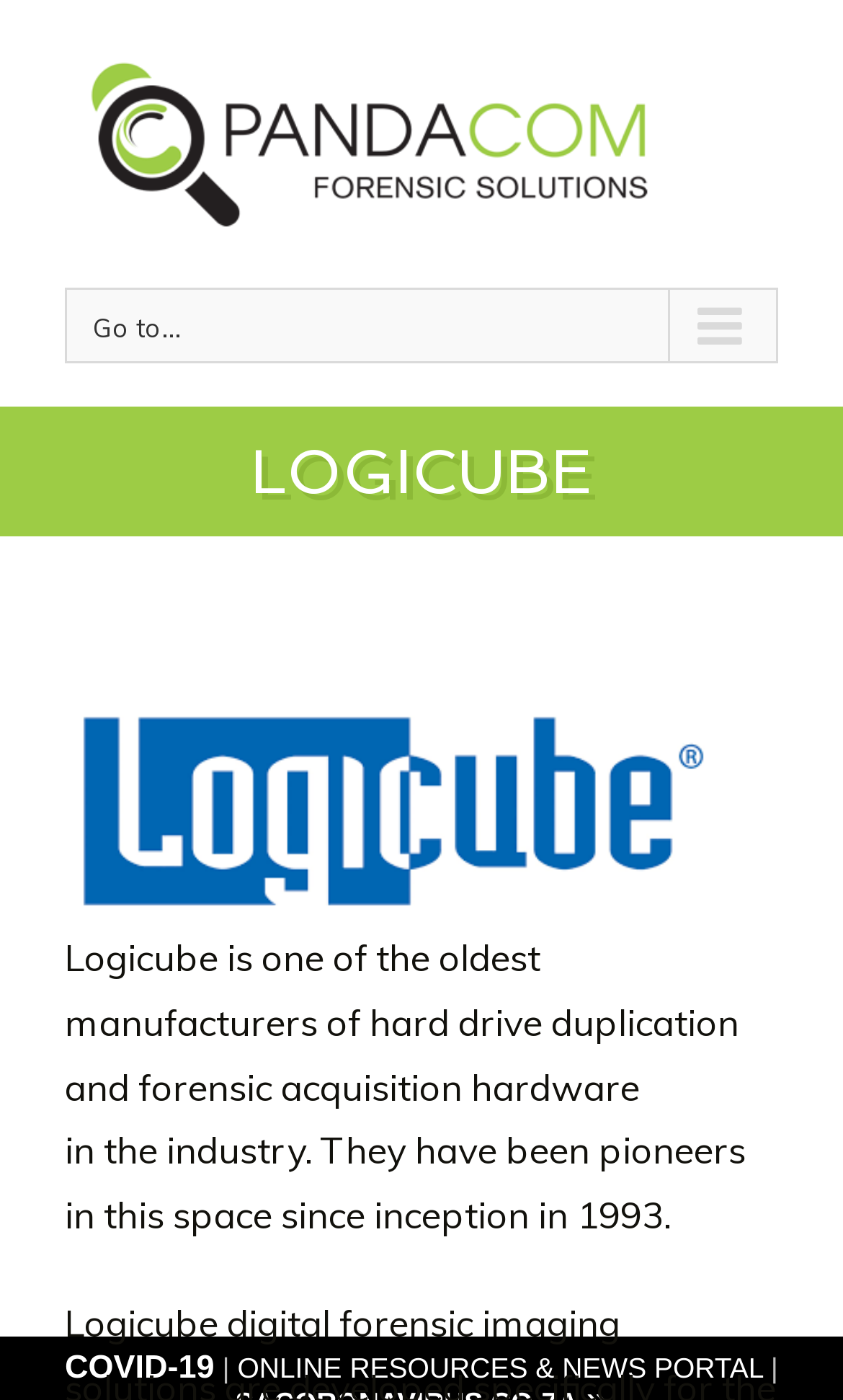Using the description: "alt="Pandacom Forensic Solutions Logo"", identify the bounding box of the corresponding UI element in the screenshot.

[0.077, 0.031, 0.795, 0.174]